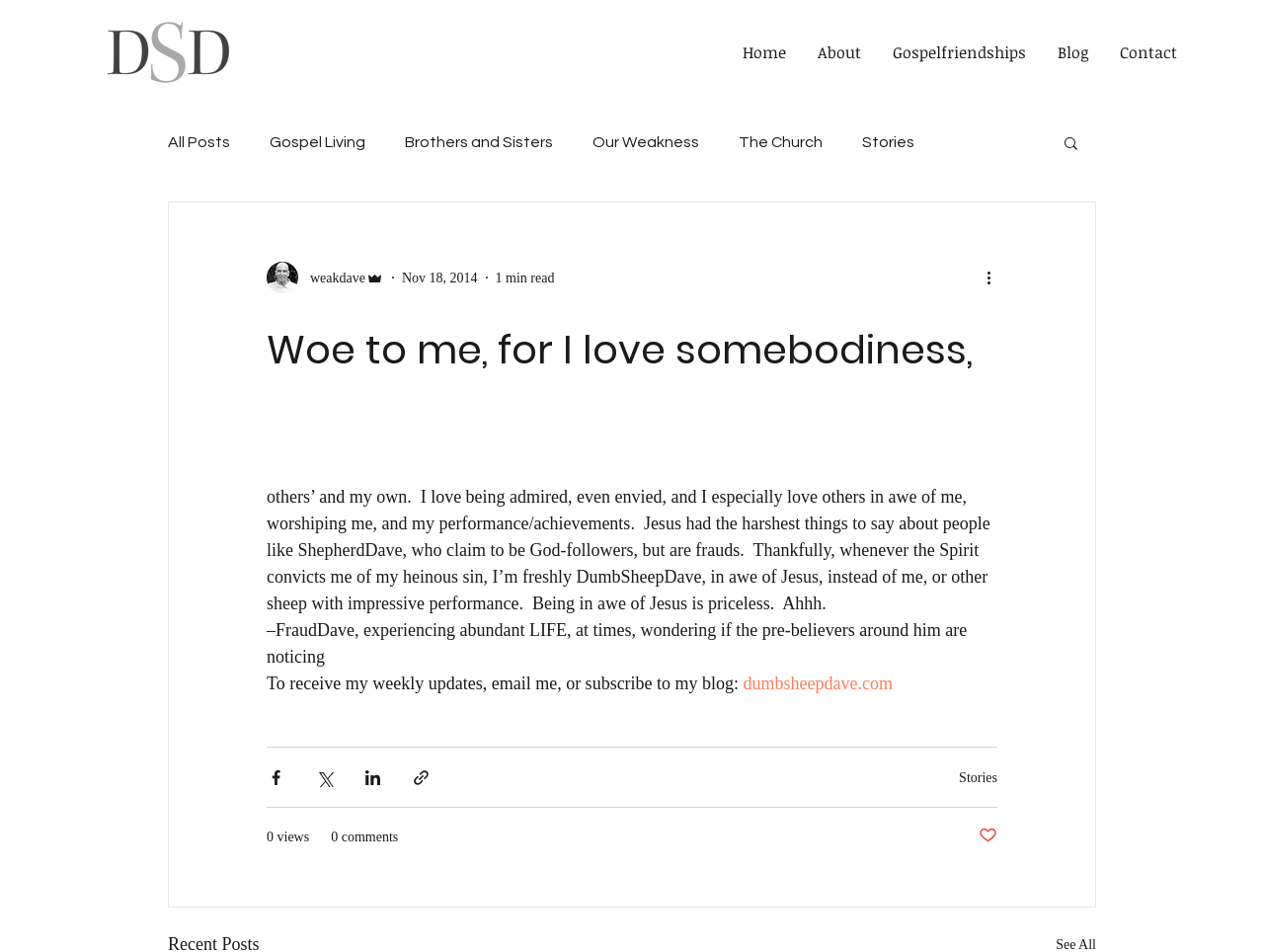Given the description "Brothers and Sisters", provide the bounding box coordinates of the corresponding UI element.

[0.32, 0.141, 0.438, 0.158]